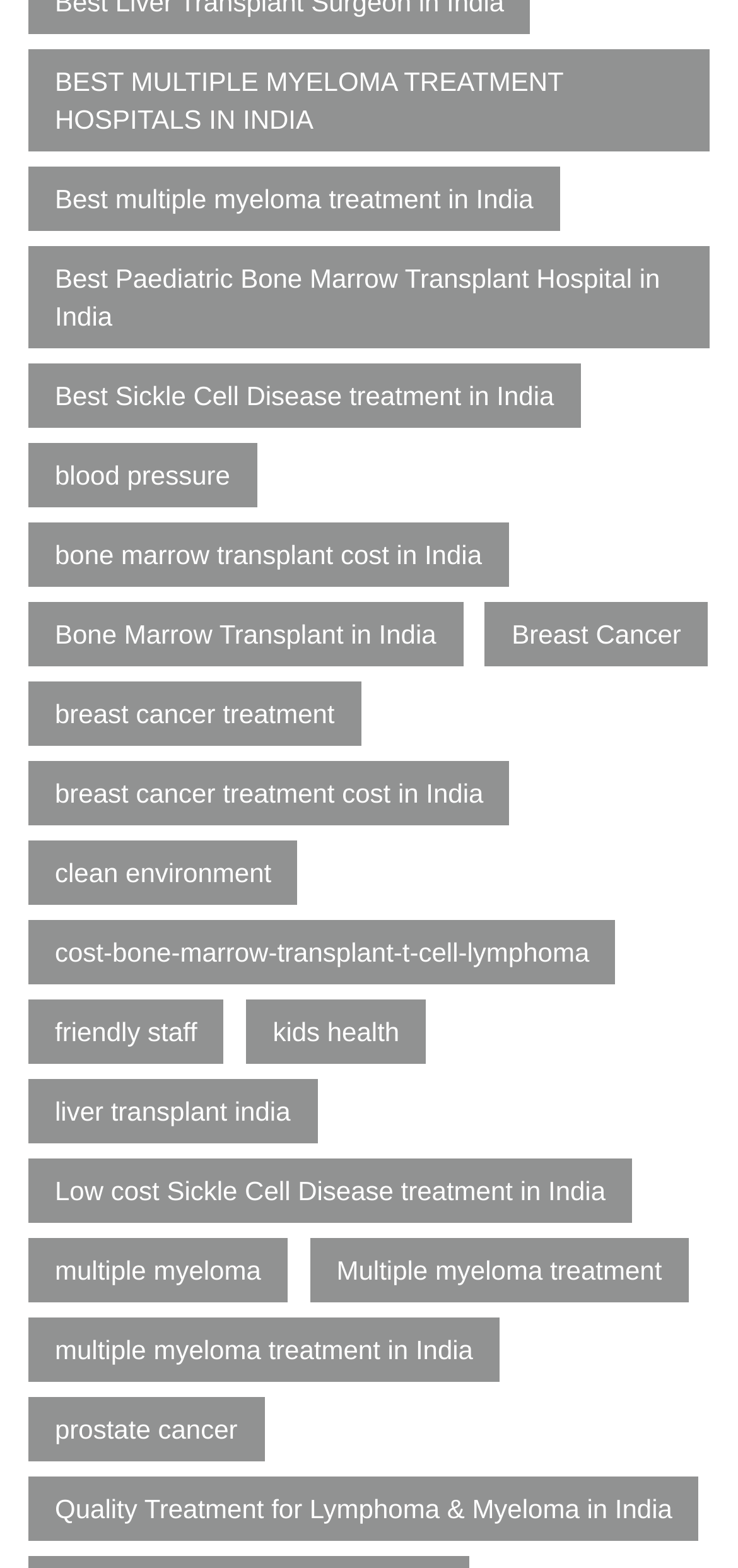Highlight the bounding box of the UI element that corresponds to this description: "Bone Marrow Transplant in India".

[0.038, 0.384, 0.627, 0.425]